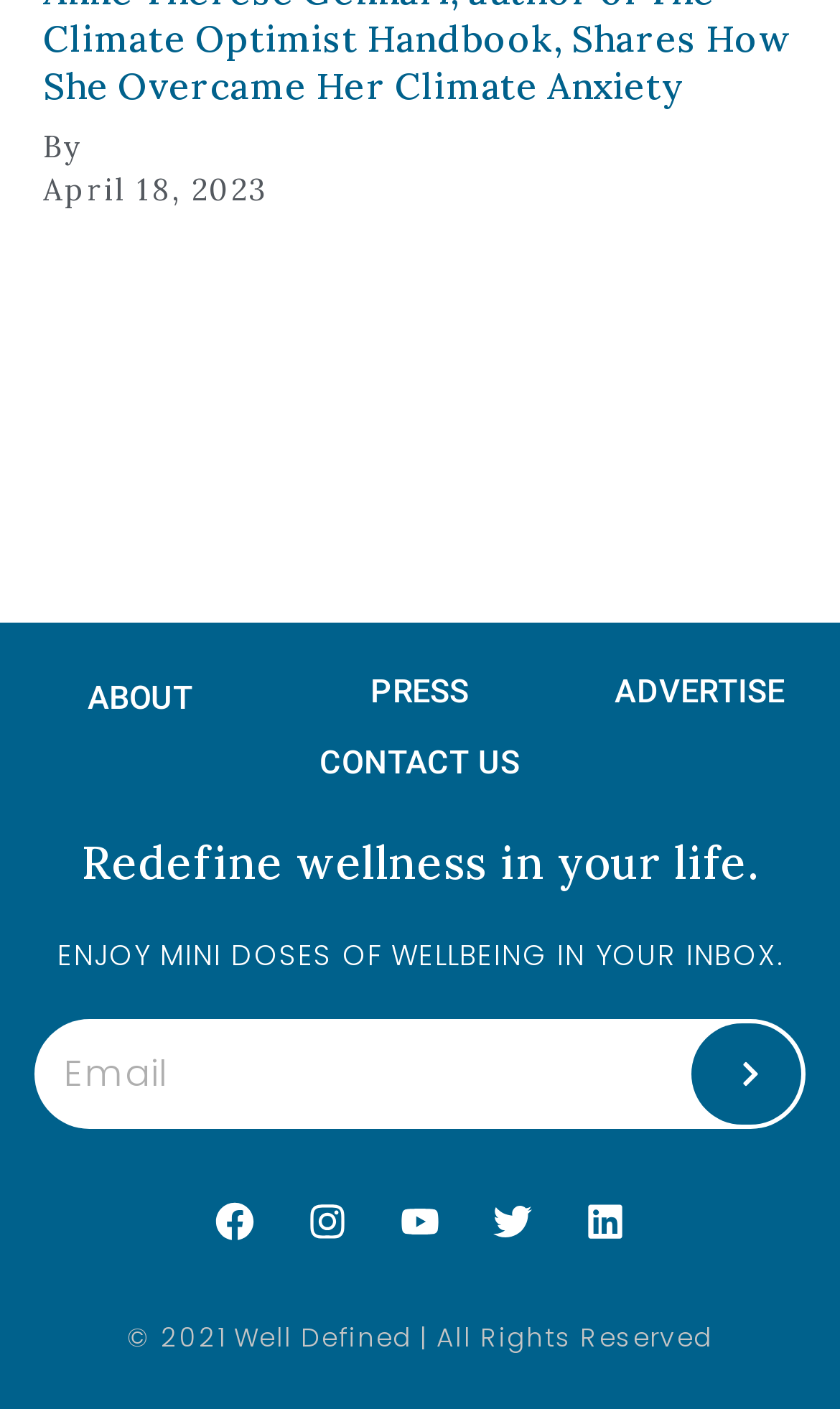Find and specify the bounding box coordinates that correspond to the clickable region for the instruction: "Visit the ABOUT page".

[0.053, 0.461, 0.281, 0.531]